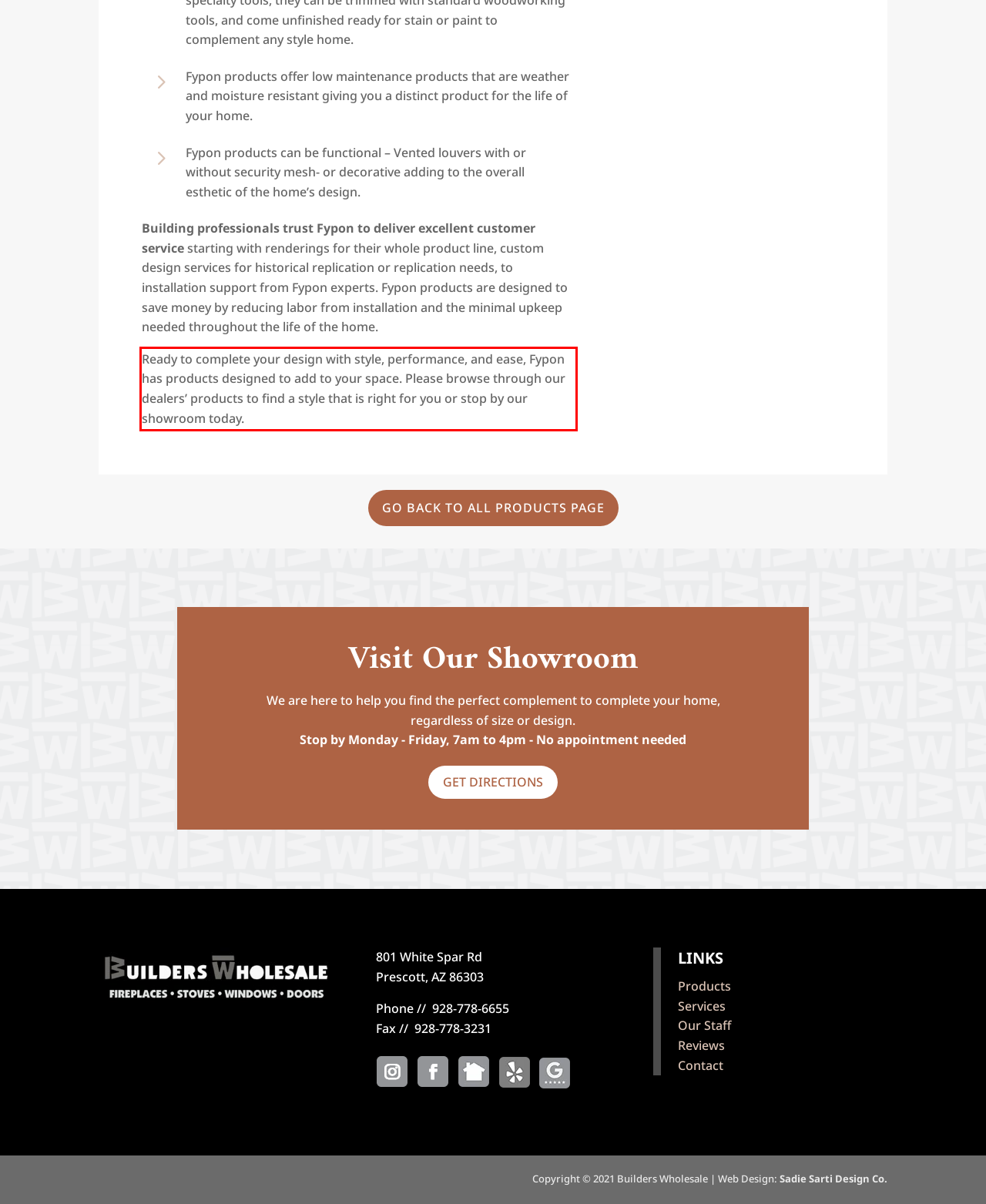Identify the text inside the red bounding box on the provided webpage screenshot by performing OCR.

Ready to complete your design with style, performance, and ease, Fypon has products designed to add to your space. Please browse through our dealers’ products to find a style that is right for you or stop by our showroom today.